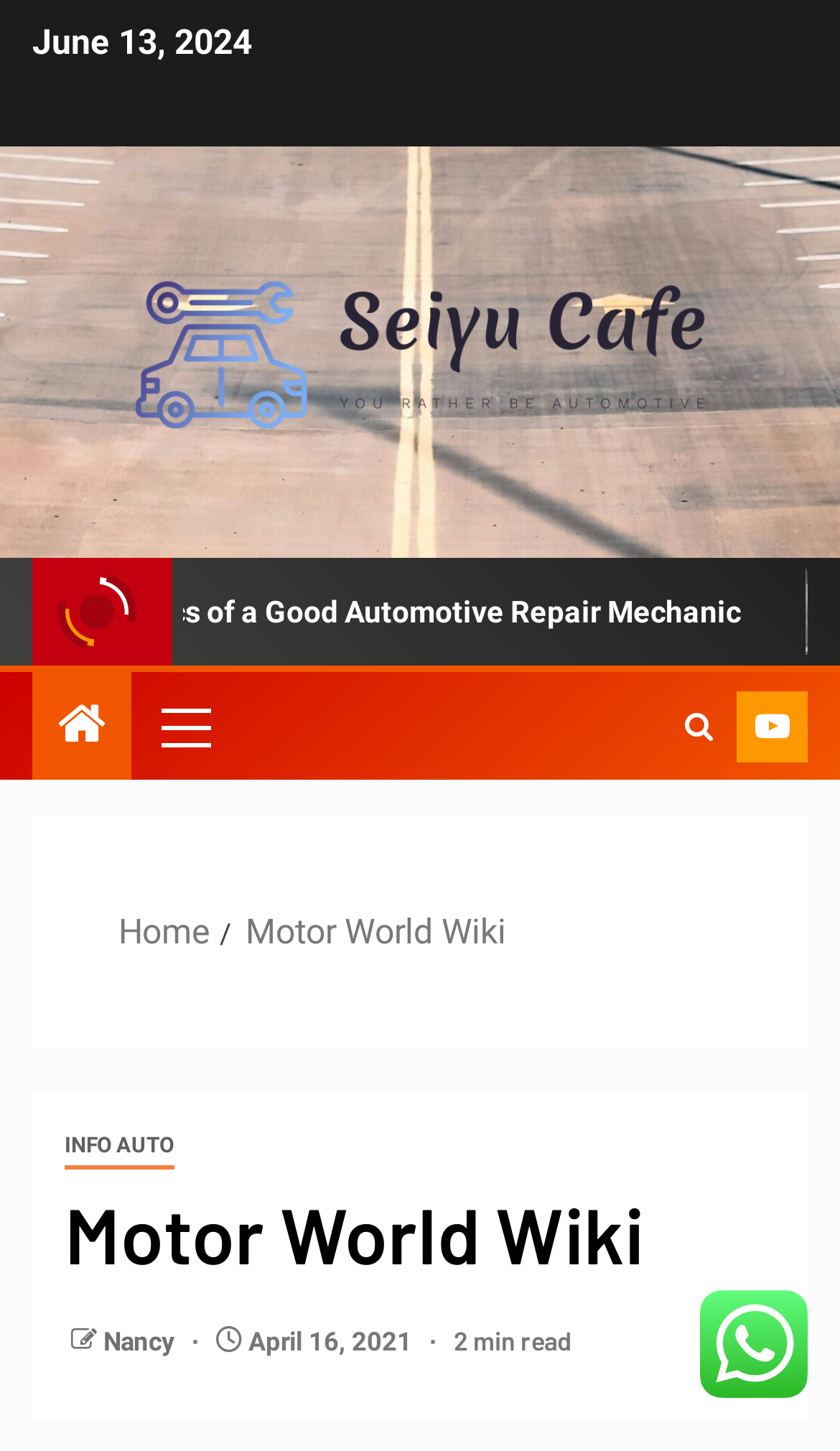Determine the bounding box coordinates for the clickable element to execute this instruction: "Go to Home page". Provide the coordinates as four float numbers between 0 and 1, i.e., [left, top, right, bottom].

[0.141, 0.628, 0.249, 0.657]